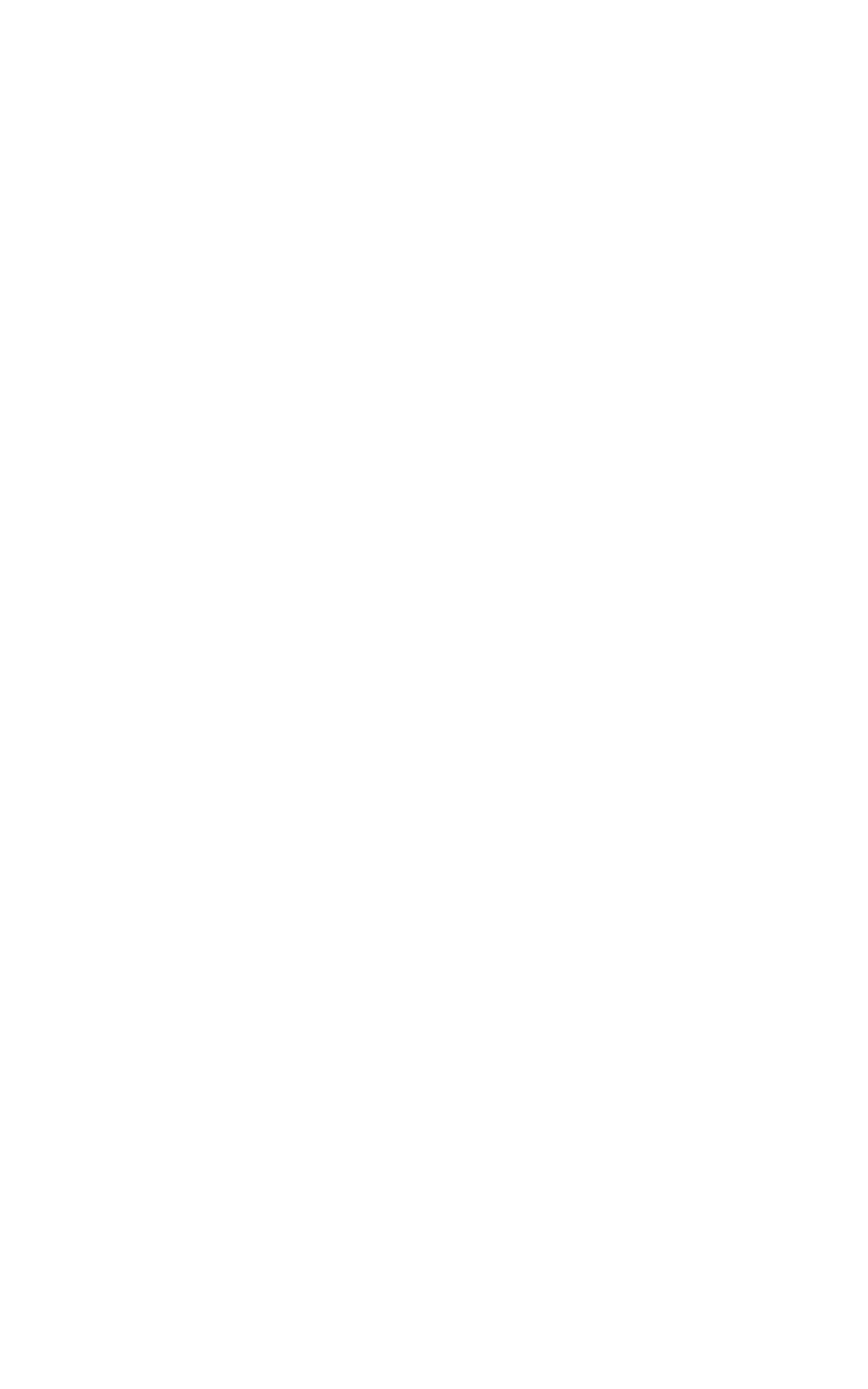How many links are there at the bottom of the page?
Please give a detailed and elaborate answer to the question.

I counted the number of link elements that appear at the bottom of the page, which include links to DiSH Lab, Enfold Theme by Kriesi, Link to X, and Link to Facebook.